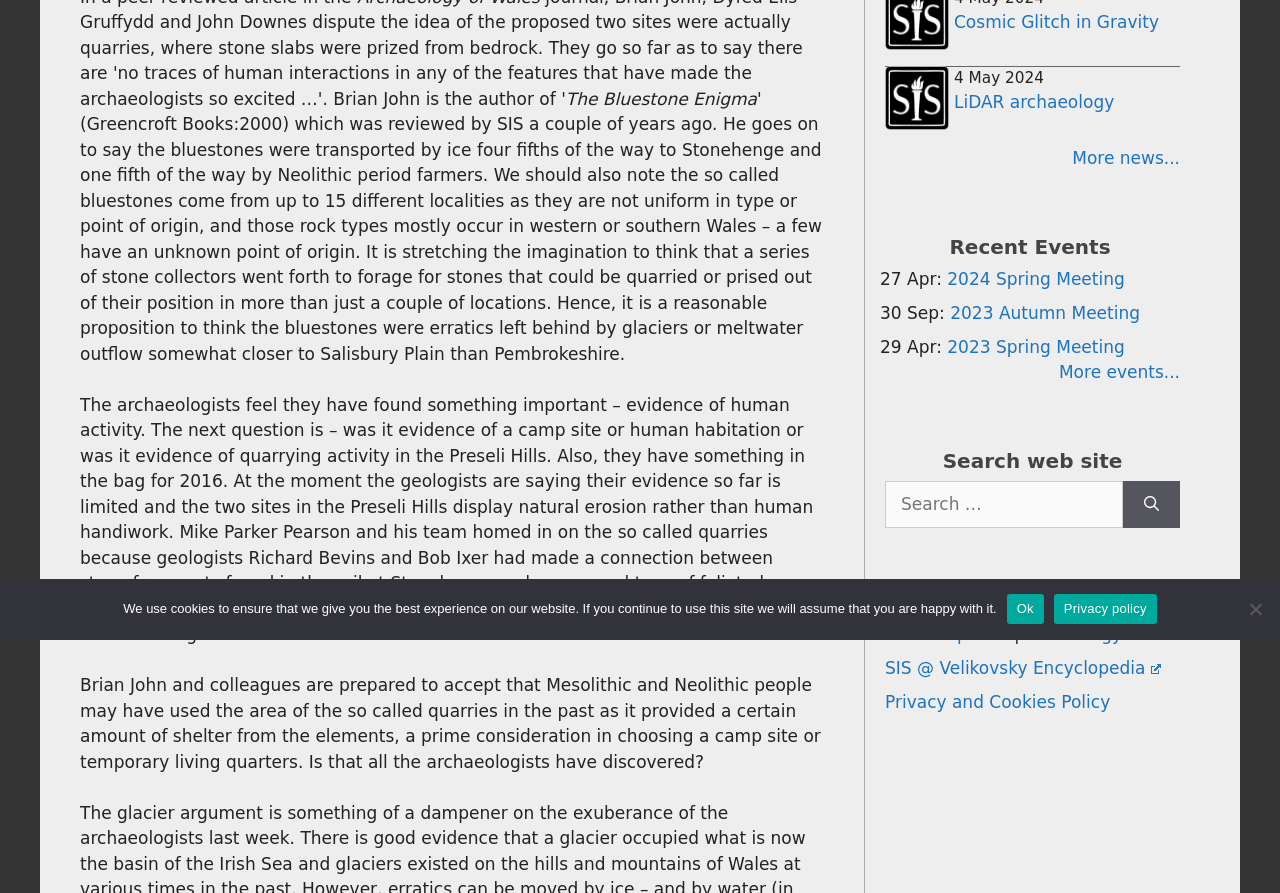Using the provided element description "History of the SIS", determine the bounding box coordinates of the UI element.

[0.795, 0.661, 0.91, 0.683]